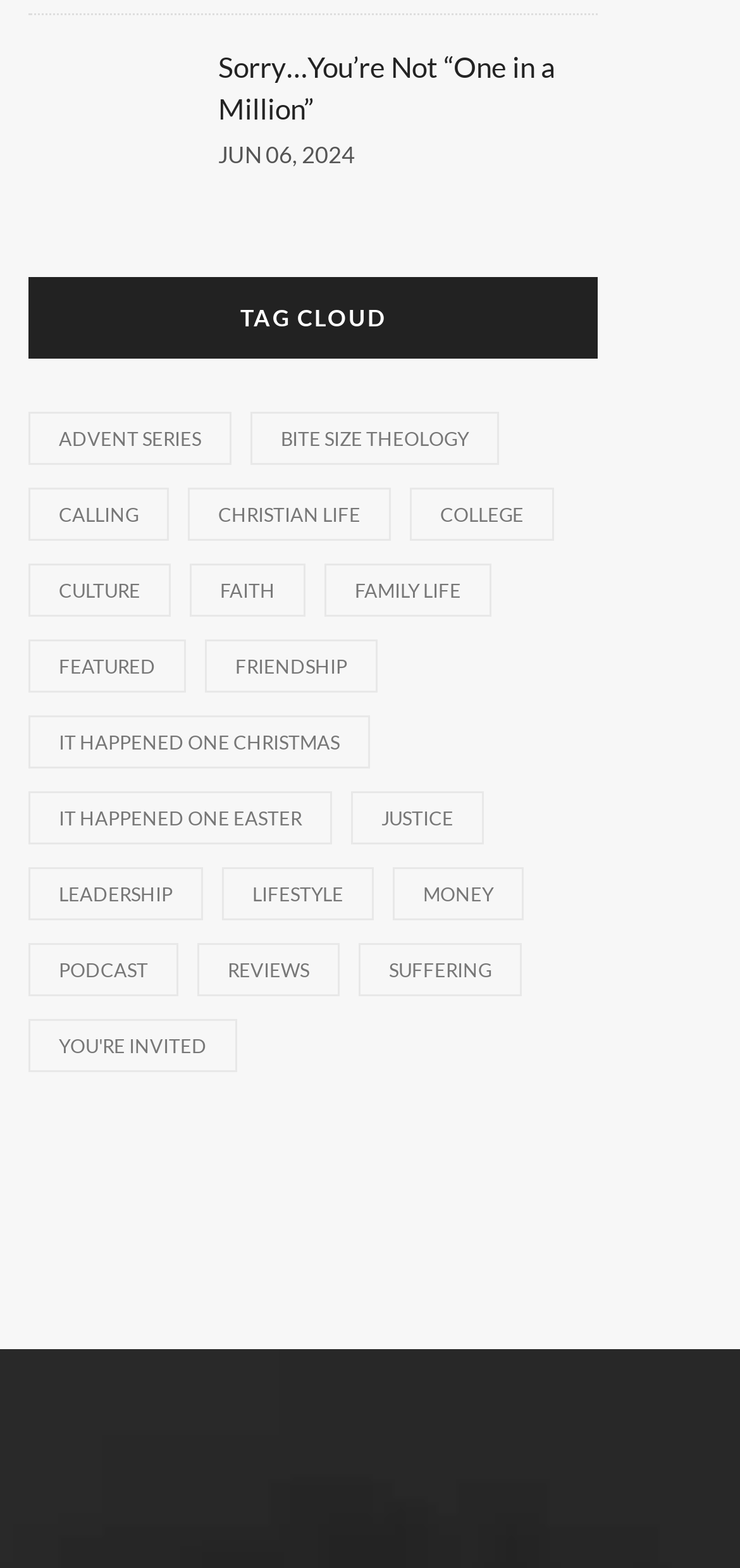Locate the bounding box coordinates of the clickable area needed to fulfill the instruction: "read the heading Sorry…You’re Not “One in a Million”".

[0.295, 0.028, 0.769, 0.081]